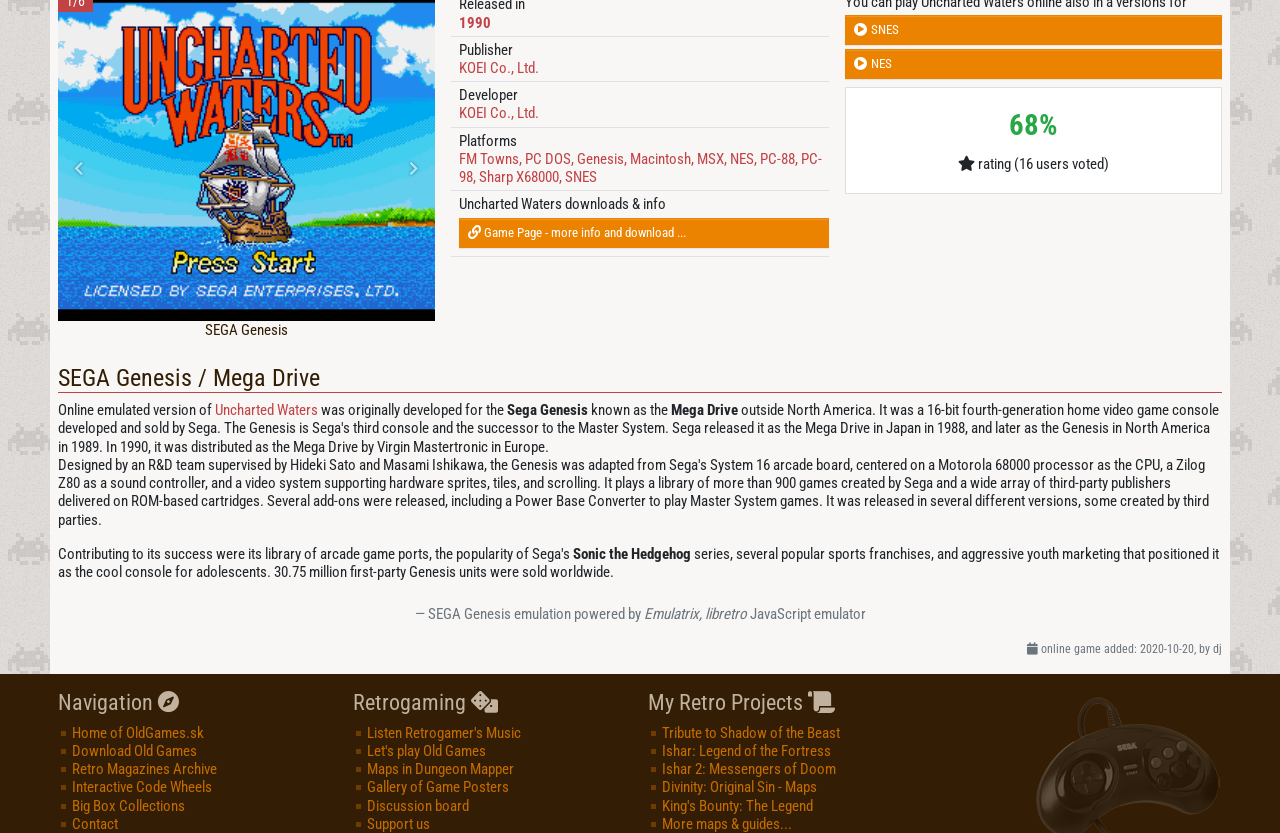Pinpoint the bounding box coordinates of the element that must be clicked to accomplish the following instruction: "Click the 'Home of OldGames.sk' link". The coordinates should be in the format of four float numbers between 0 and 1, i.e., [left, top, right, bottom].

[0.057, 0.869, 0.16, 0.89]